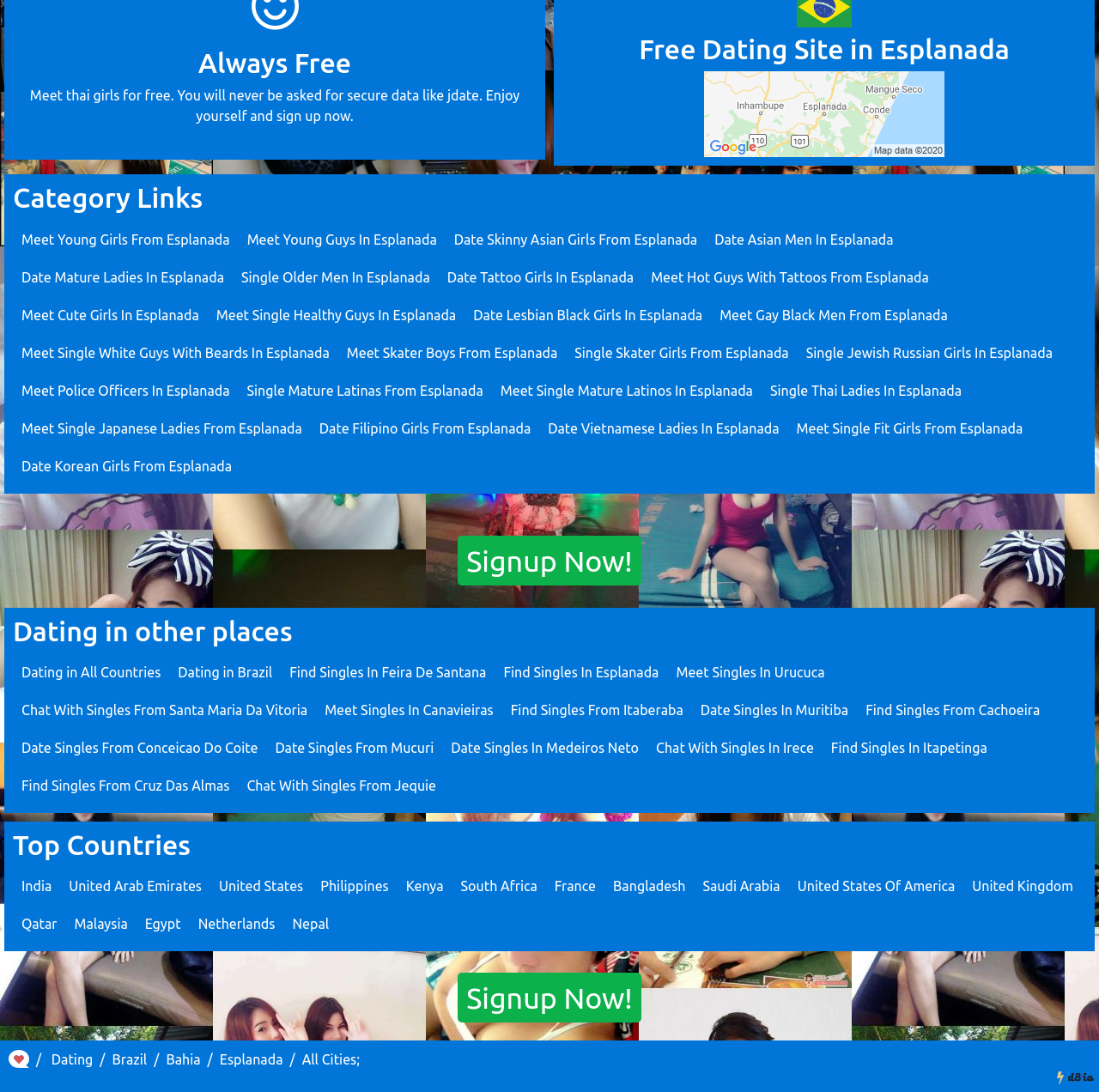Please locate the clickable area by providing the bounding box coordinates to follow this instruction: "Signup Now!".

[0.417, 0.49, 0.583, 0.536]